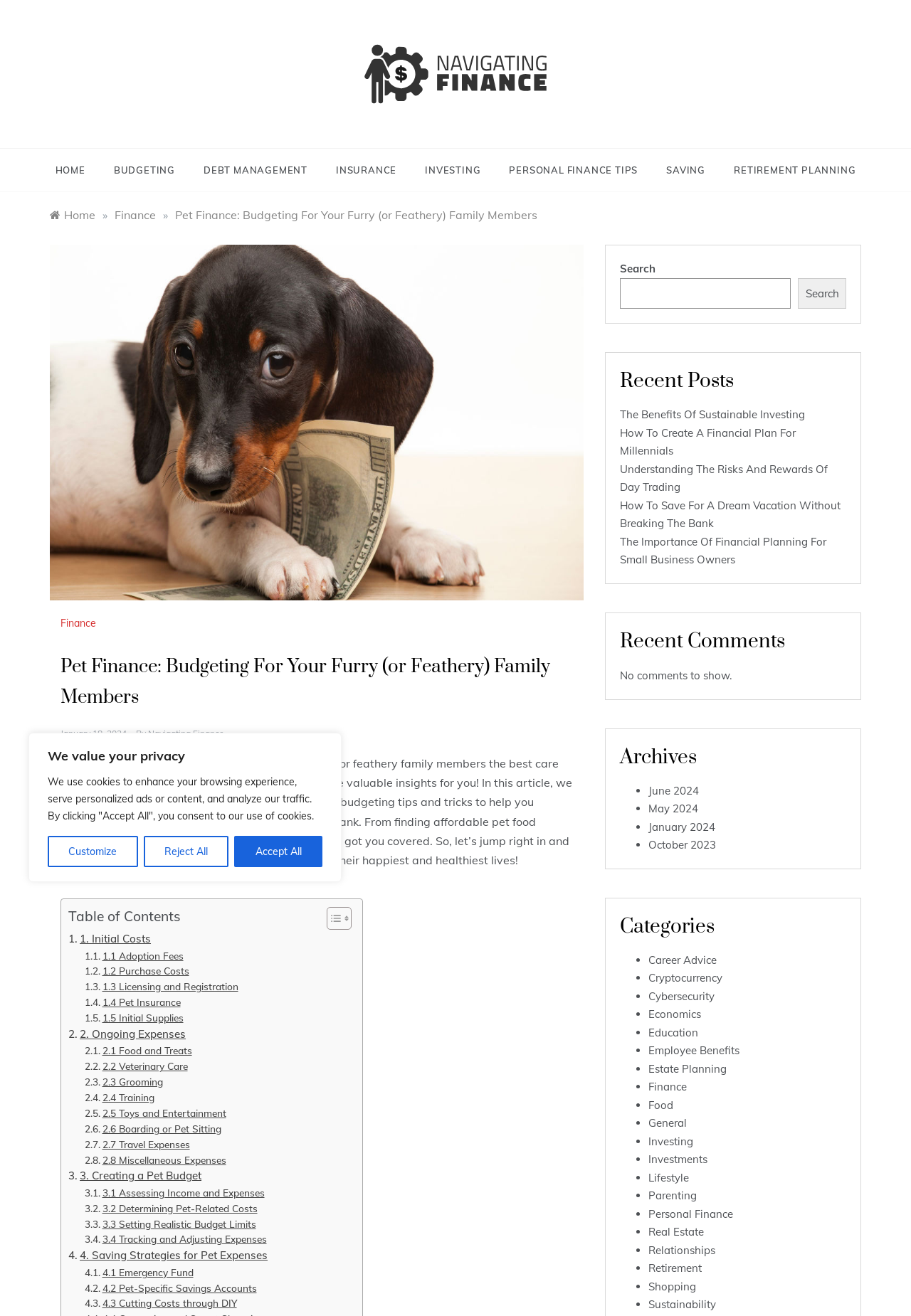Write an elaborate caption that captures the essence of the webpage.

This webpage is about pet finance, specifically budgeting for pets without breaking the bank. At the top, there is a cookie consent banner with buttons to customize, reject, or accept all cookies. Below this, there is a navigation bar with links to different sections of the website, including "Home", "Budgeting", "Debt Management", "Insurance", "Investing", "Personal Finance Tips", "Saving", and "Retirement Planning".

The main content of the webpage is an article titled "Pet Finance: Budgeting For Your Furry (or Feathery) Family Members". The article has a brief introduction, followed by a table of contents with links to different sections of the article. The sections include "Initial Costs", "Ongoing Expenses", "Creating a Pet Budget", and "Saving Strategies for Pet Expenses".

To the right of the article, there is a search bar with a search button. Below this, there are headings for "Recent Posts", "Recent Comments", and "Archives". Under "Recent Posts", there are links to several articles, including "The Benefits Of Sustainable Investing", "How To Create A Financial Plan For Millennials", and "Understanding The Risks And Rewards Of Day Trading". Under "Recent Comments", it is stated that there are no comments to show. Under "Archives", there are links to different months, including June 2024, May 2024, and January 2024.

At the top left of the webpage, there is a link to the website's homepage, and below this, there is a breadcrumb navigation bar showing the current page's location within the website.